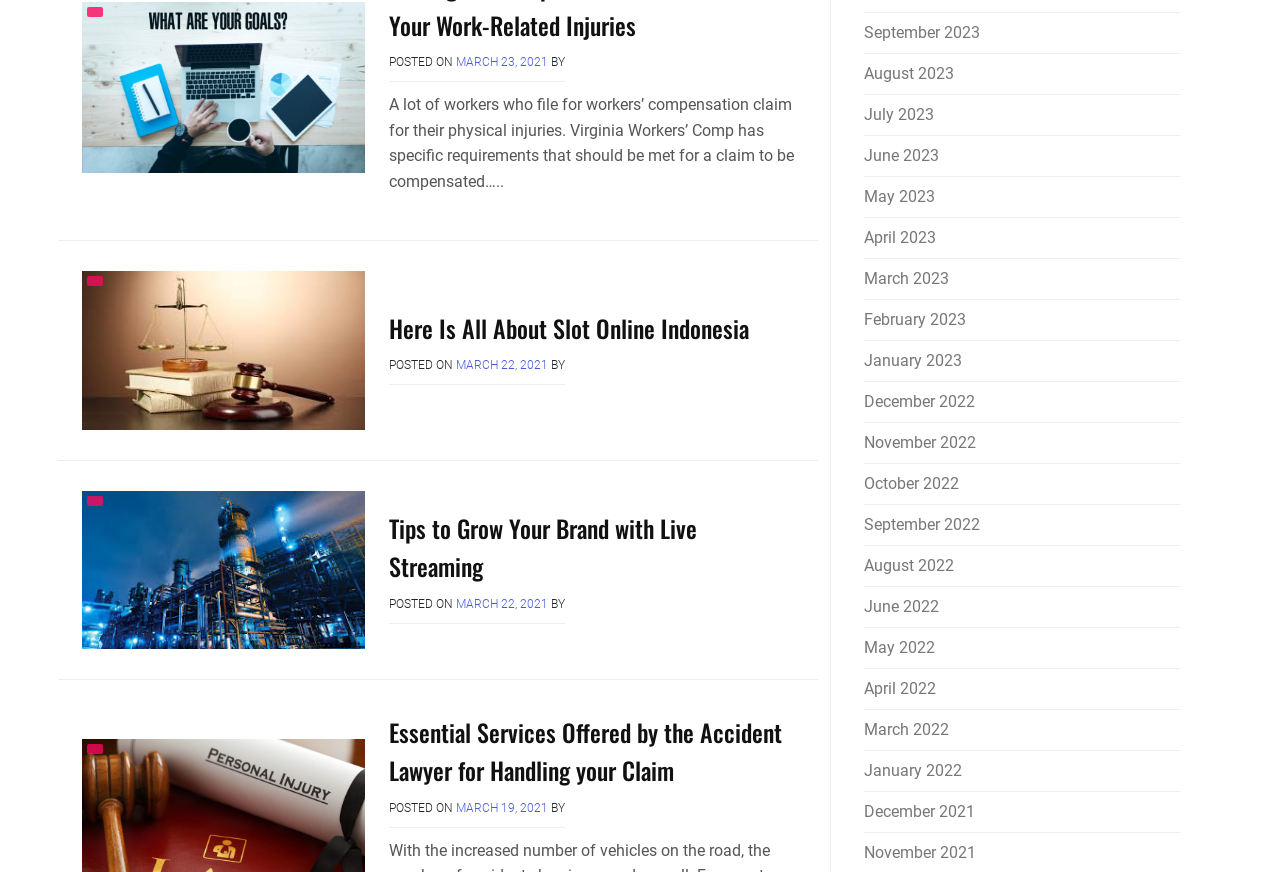Please answer the following question using a single word or phrase: 
What is the date of the first article?

MARCH 23, 2021